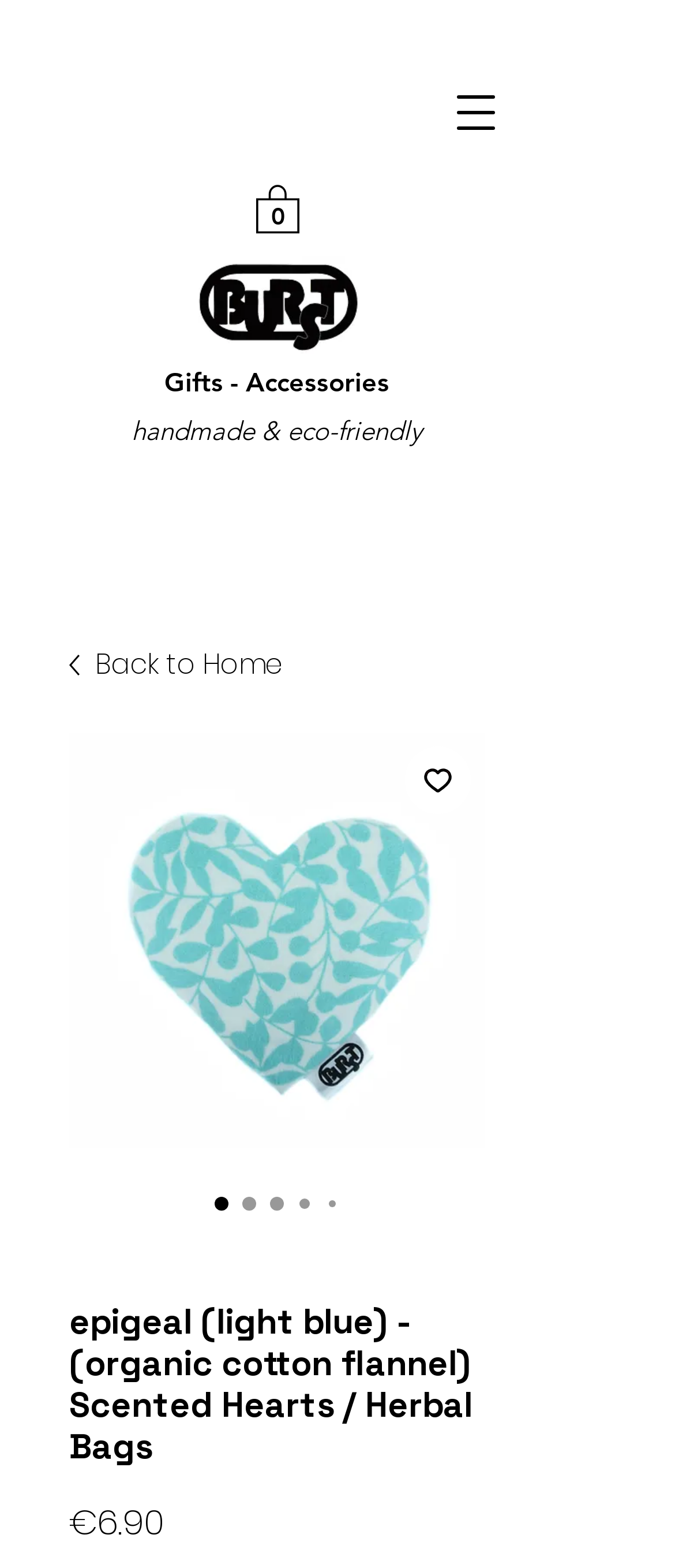Refer to the image and answer the question with as much detail as possible: What is the price of the scented heart?

I found the price of the scented heart by looking at the text element with the content '€6.90' which is located below the product description and above the 'Price' label.